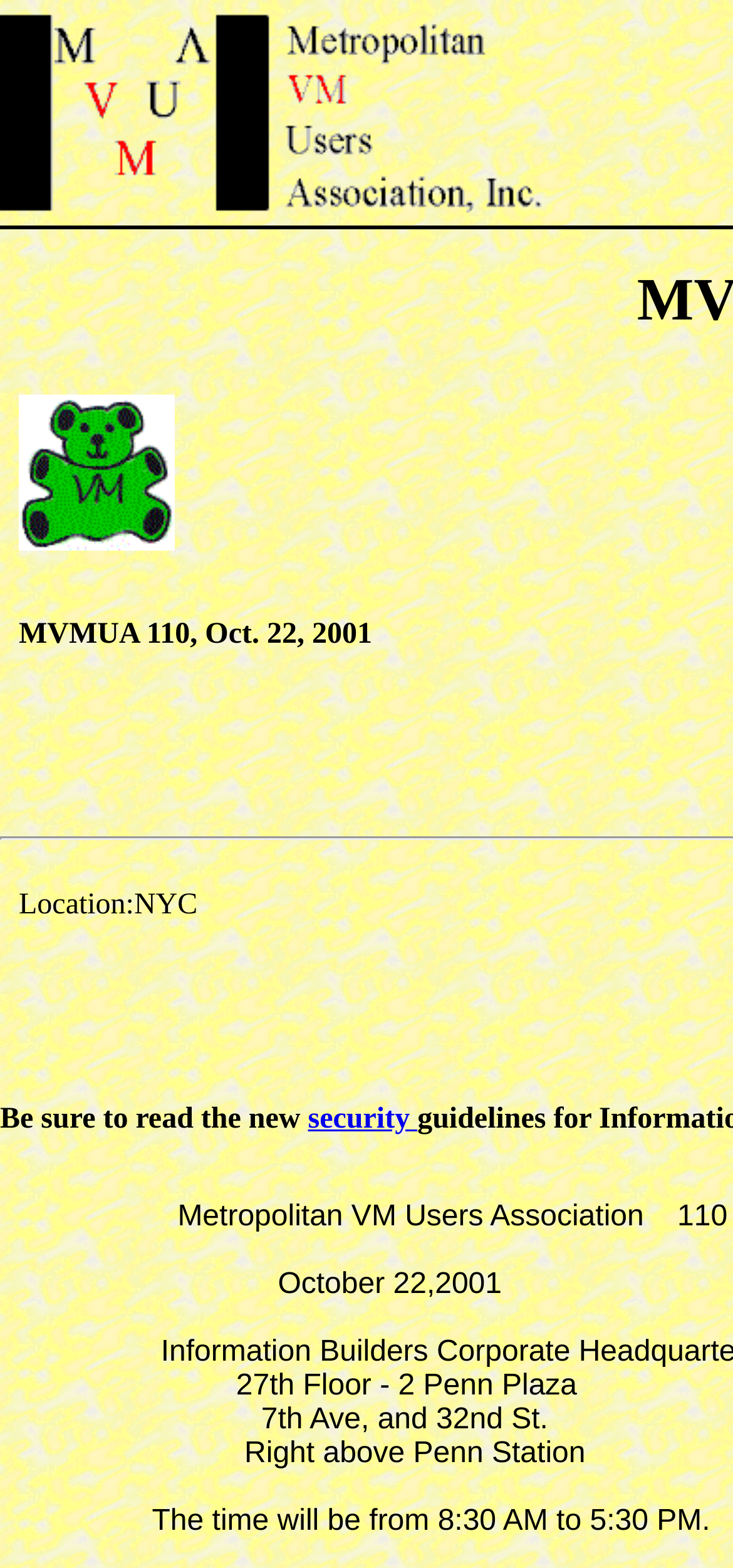Is there a link on the webpage?
Look at the image and answer with only one word or phrase.

Yes